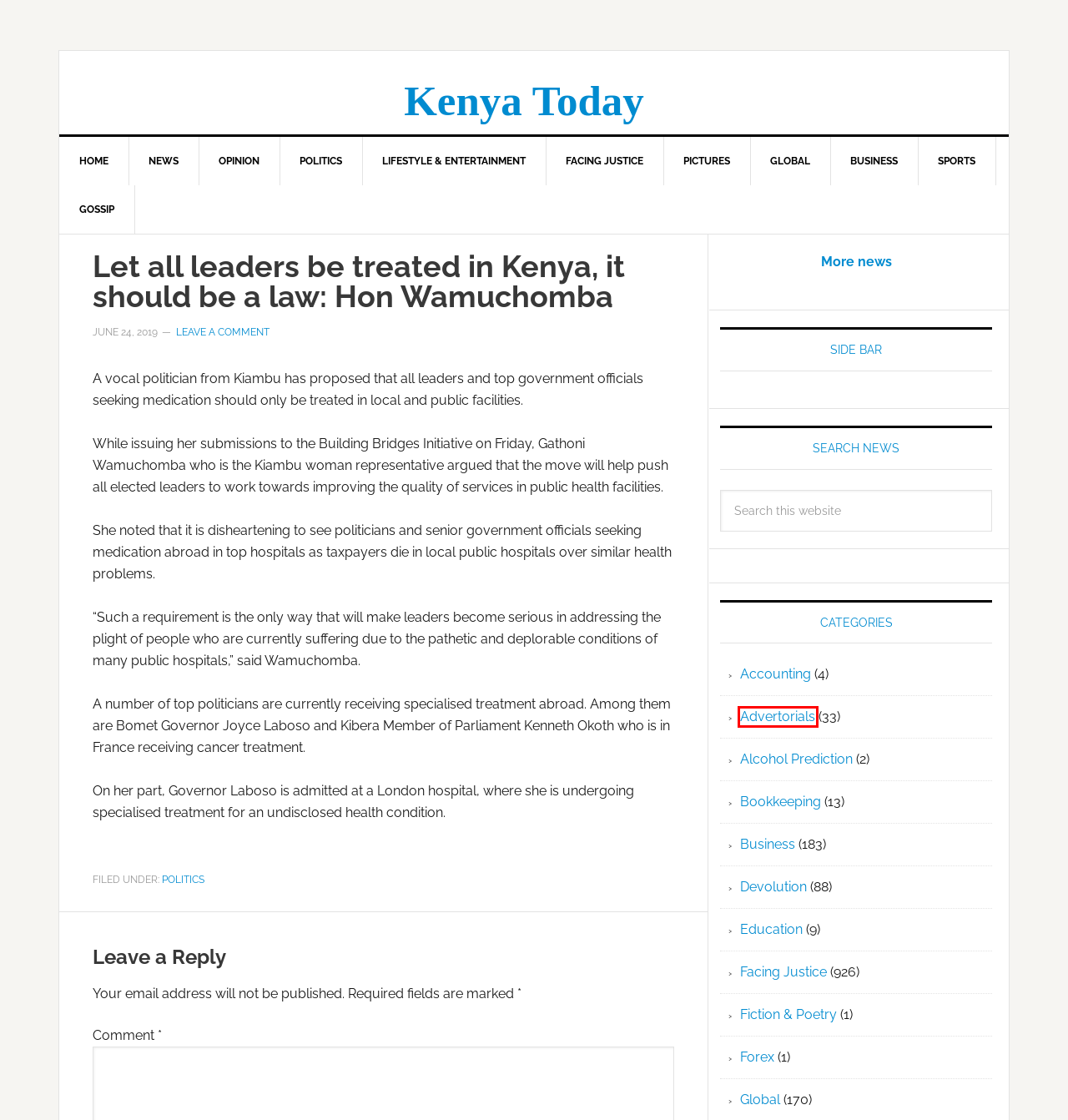Provided is a screenshot of a webpage with a red bounding box around an element. Select the most accurate webpage description for the page that appears after clicking the highlighted element. Here are the candidates:
A. Kenya Today - Archives | Kenya Today
B. Accounting Archives | Kenya Today
C. Politics Archives | Kenya Today
D. Education Archives | Kenya Today
E. Business Archives | Kenya Today
F. Opinion Archives | Kenya Today
G. Forex Archives | Kenya Today
H. Advertorials Archives | Kenya Today

H